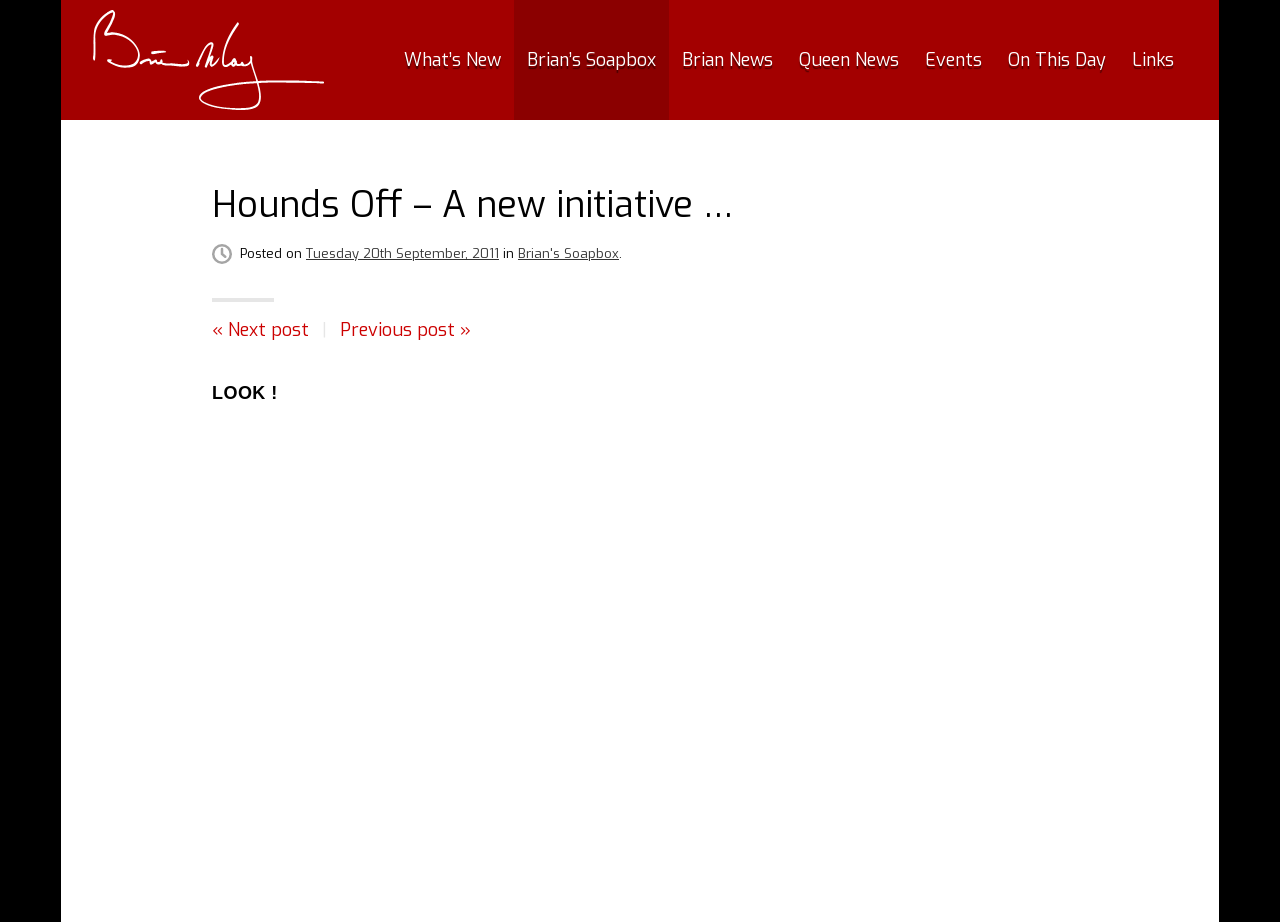Refer to the image and provide an in-depth answer to the question:
What is the text above the post content?

I found the answer by examining the StaticText element with the text 'LOOK!' which is located above the post content and is likely to be a attention-grabbing phrase.